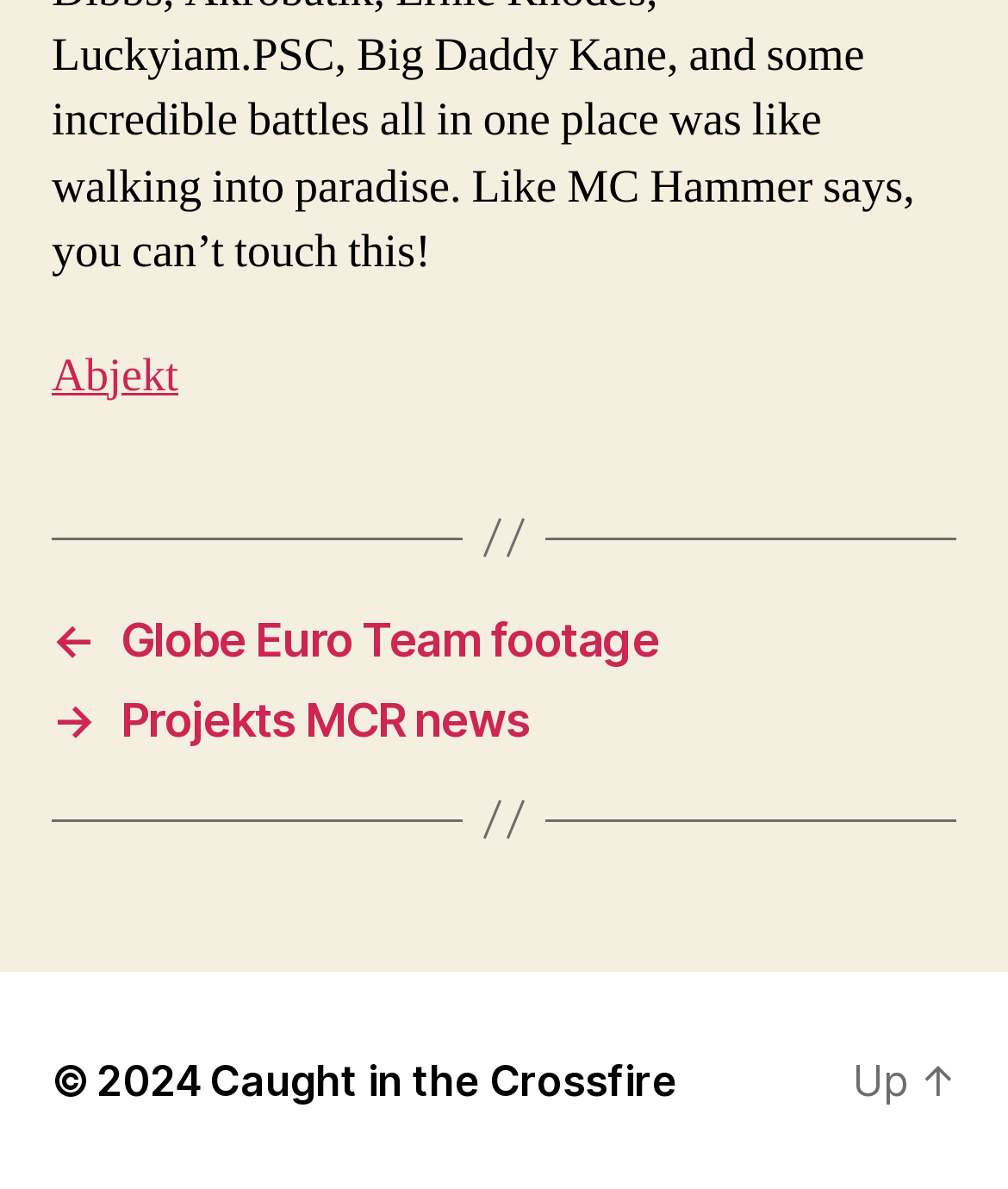Please determine the bounding box coordinates, formatted as (top-left x, top-left y, bottom-right x, bottom-right y), with all values as floating point numbers between 0 and 1. Identify the bounding box of the region described as: → Projekts MCR news

[0.051, 0.582, 0.949, 0.628]